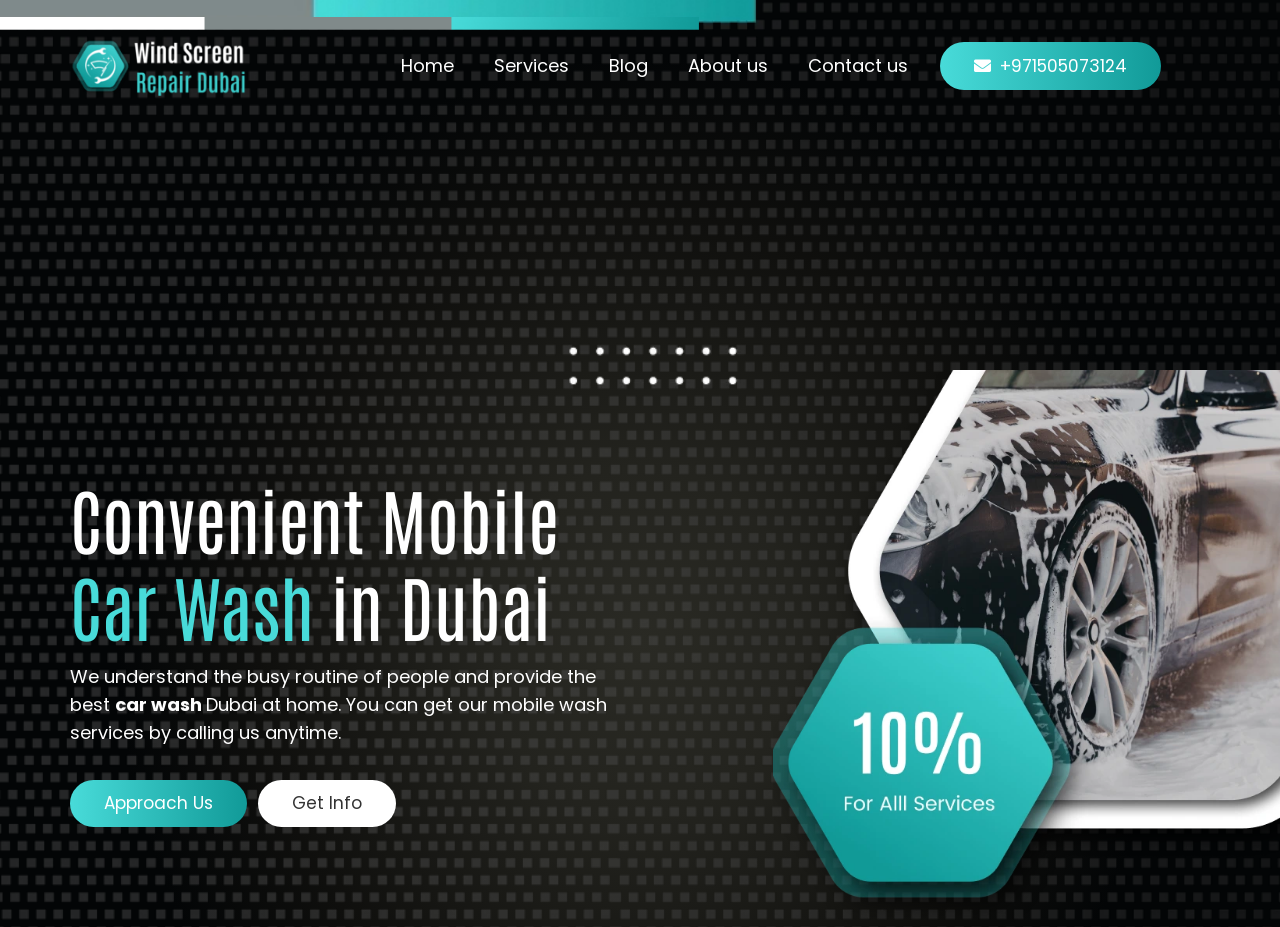Indicate the bounding box coordinates of the element that needs to be clicked to satisfy the following instruction: "Click on Home". The coordinates should be four float numbers between 0 and 1, i.e., [left, top, right, bottom].

[0.298, 0.023, 0.37, 0.12]